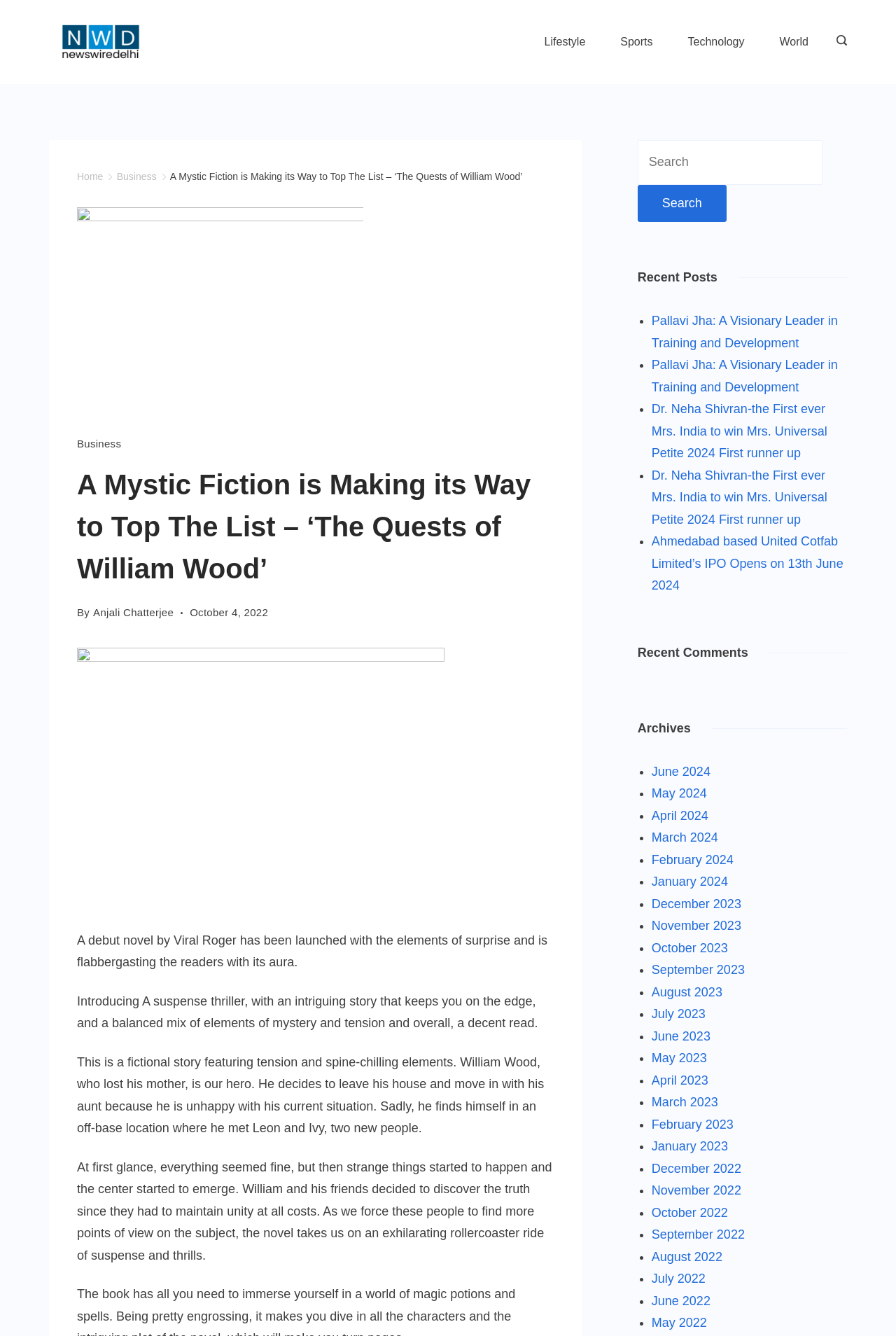Determine the bounding box coordinates for the clickable element to execute this instruction: "View the archives for June 2024". Provide the coordinates as four float numbers between 0 and 1, i.e., [left, top, right, bottom].

[0.727, 0.572, 0.793, 0.583]